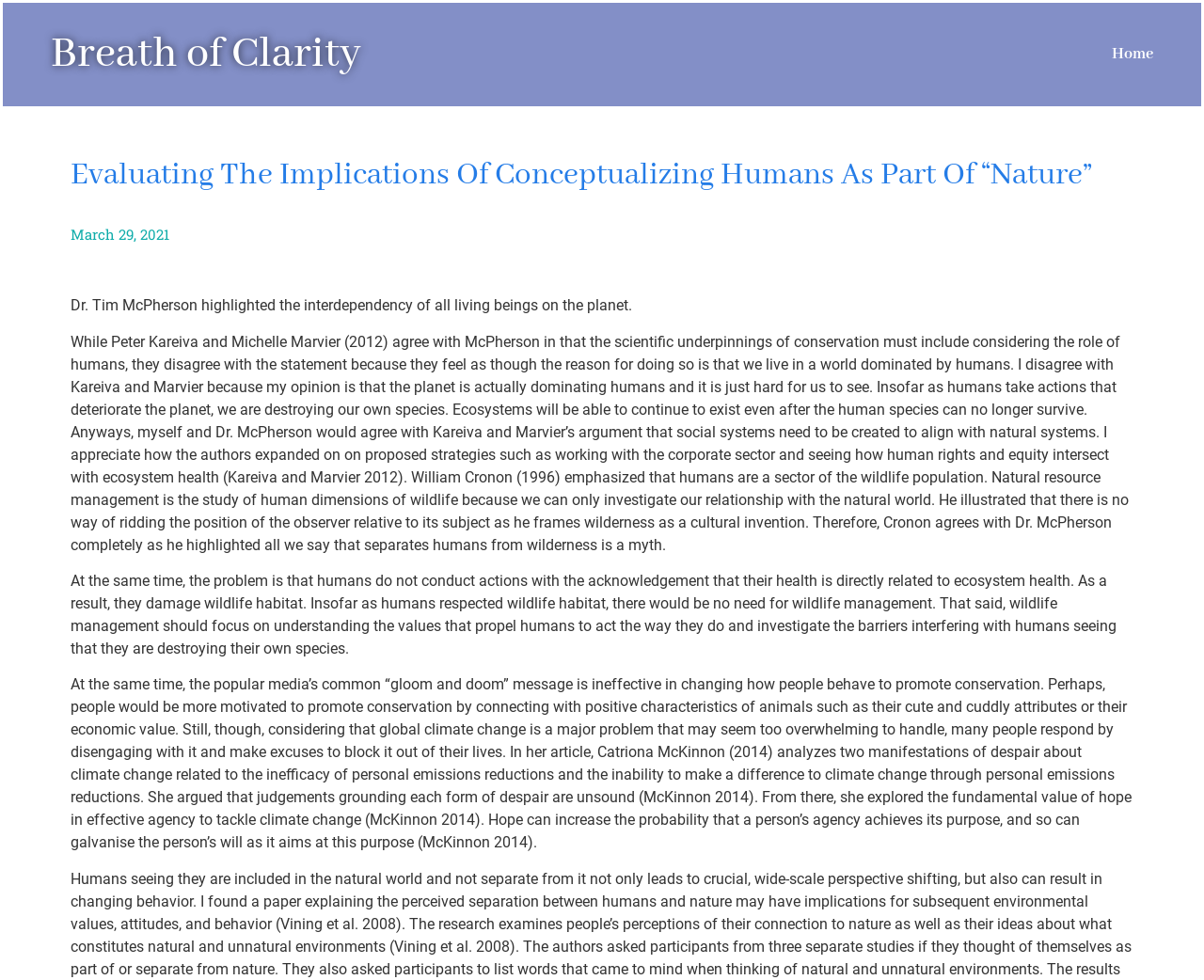Identify the bounding box of the HTML element described here: "Home". Provide the coordinates as four float numbers between 0 and 1: [left, top, right, bottom].

[0.923, 0.044, 0.958, 0.067]